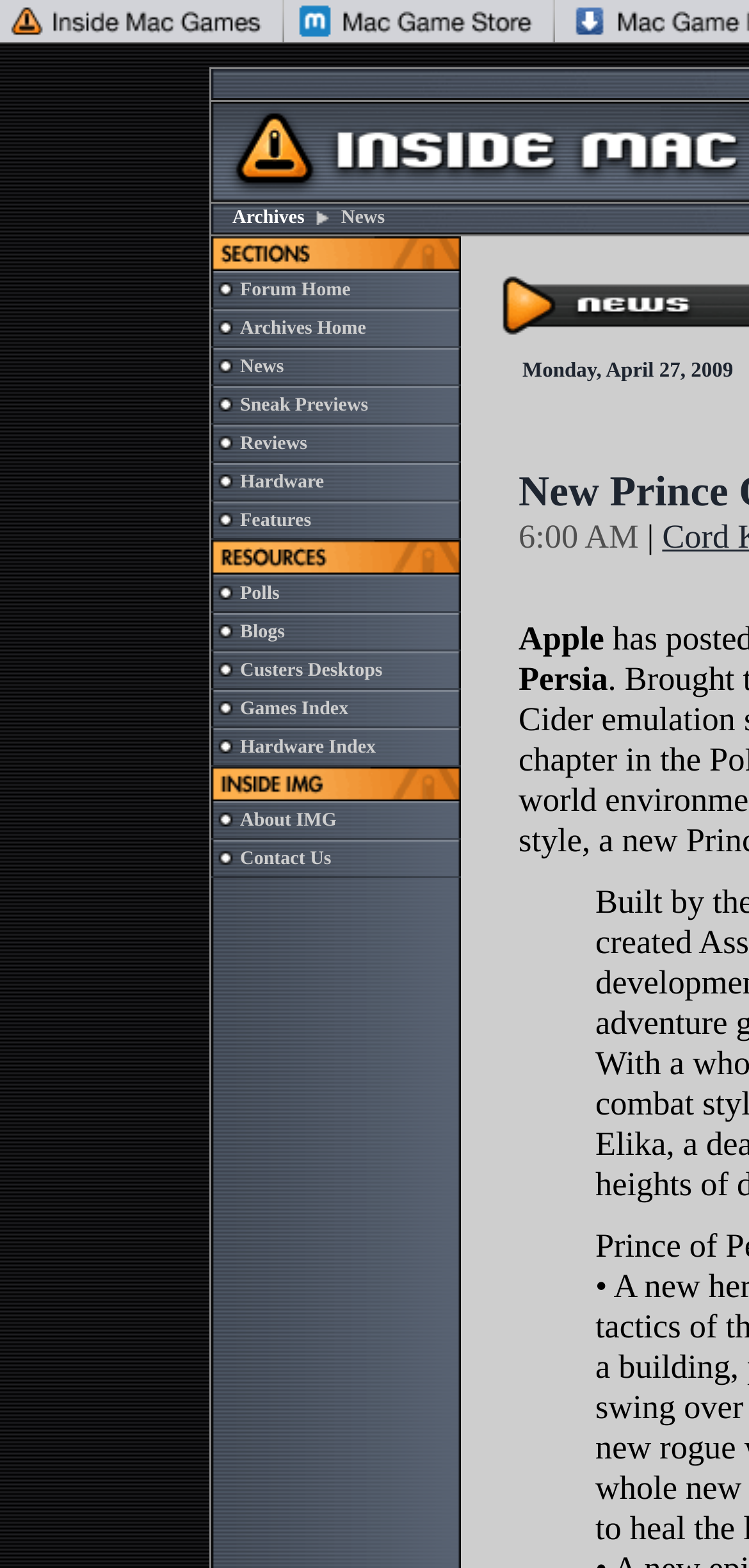Determine the bounding box coordinates for the clickable element required to fulfill the instruction: "Visit the Archives Home page". Provide the coordinates as four float numbers between 0 and 1, i.e., [left, top, right, bottom].

[0.321, 0.203, 0.489, 0.216]